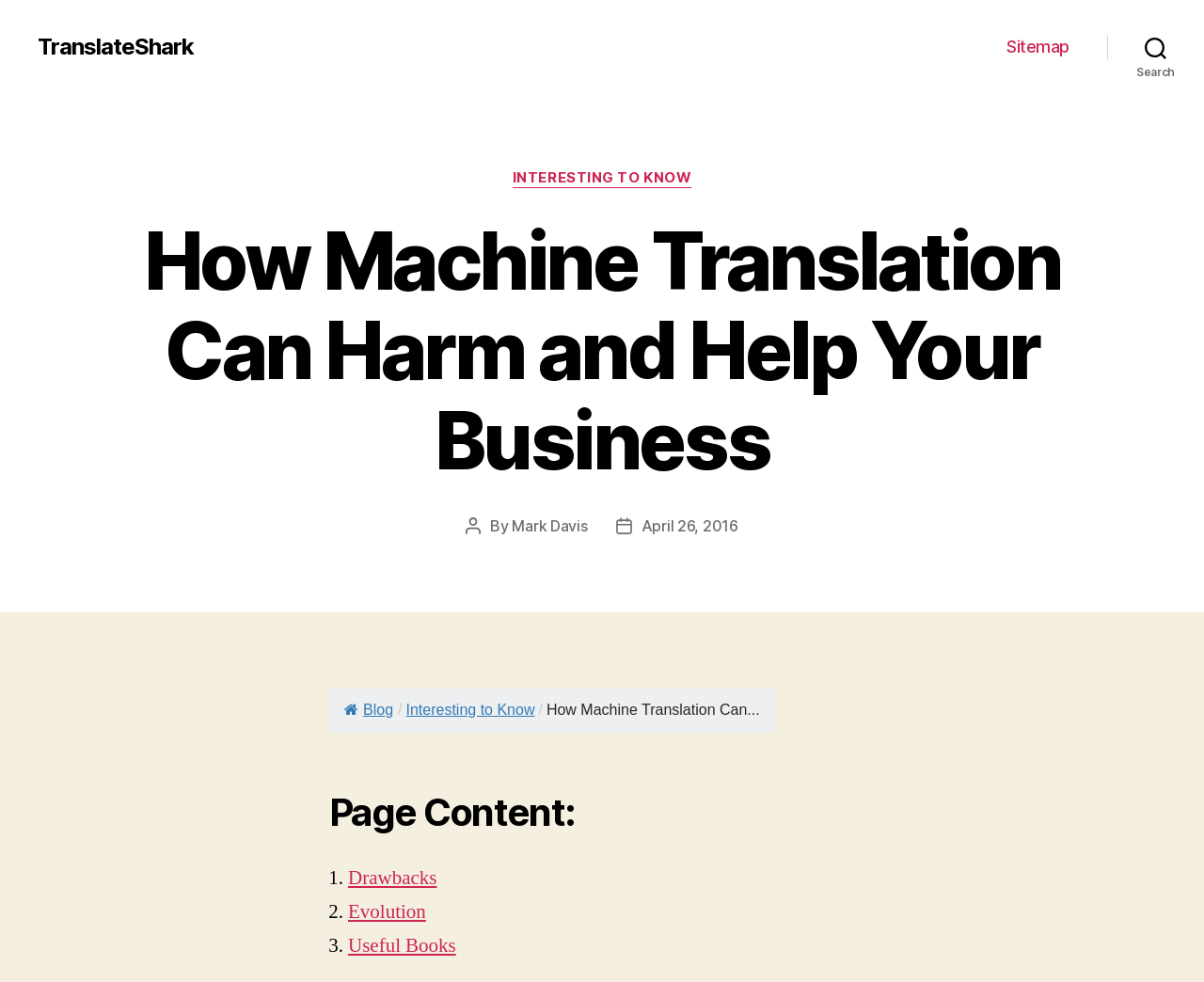Using the information in the image, could you please answer the following question in detail:
What is the date of the post?

The date of the post can be found by looking at the section that says 'Post date' and then finding the link that says 'April 26, 2016'.